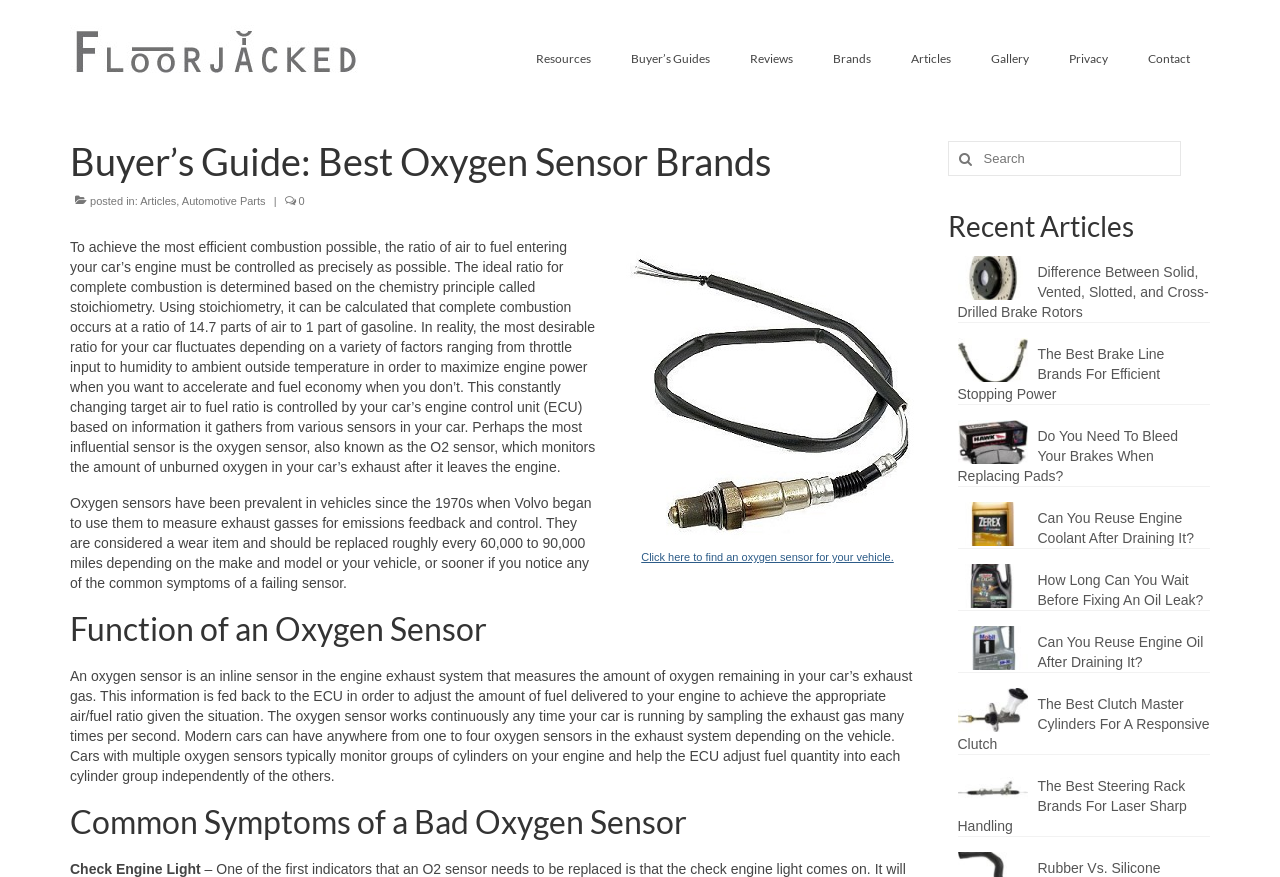Specify the bounding box coordinates of the element's region that should be clicked to achieve the following instruction: "Search for something". The bounding box coordinates consist of four float numbers between 0 and 1, in the format [left, top, right, bottom].

[0.74, 0.161, 0.922, 0.201]